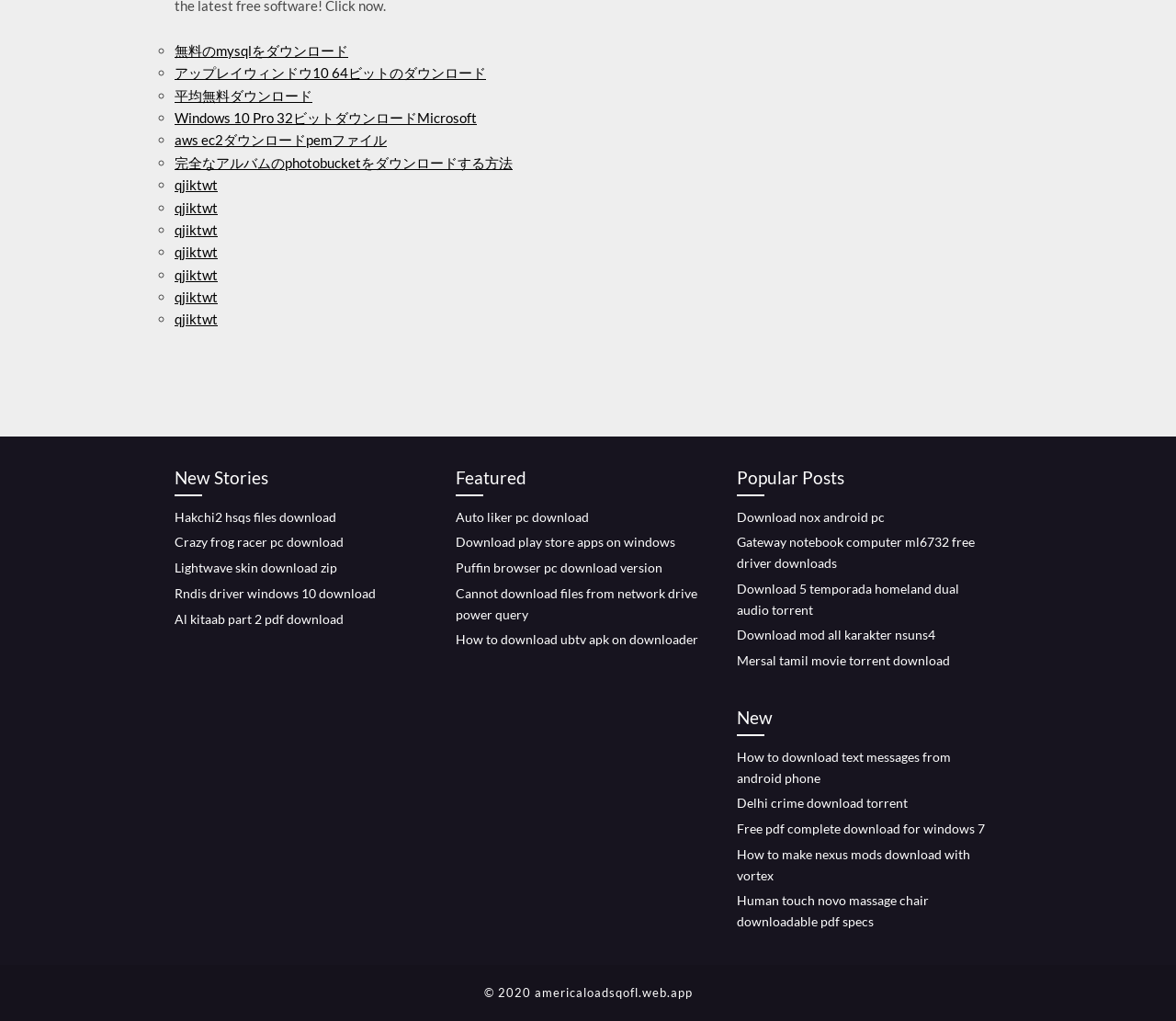Pinpoint the bounding box coordinates of the clickable element needed to complete the instruction: "view featured posts". The coordinates should be provided as four float numbers between 0 and 1: [left, top, right, bottom].

[0.388, 0.454, 0.598, 0.486]